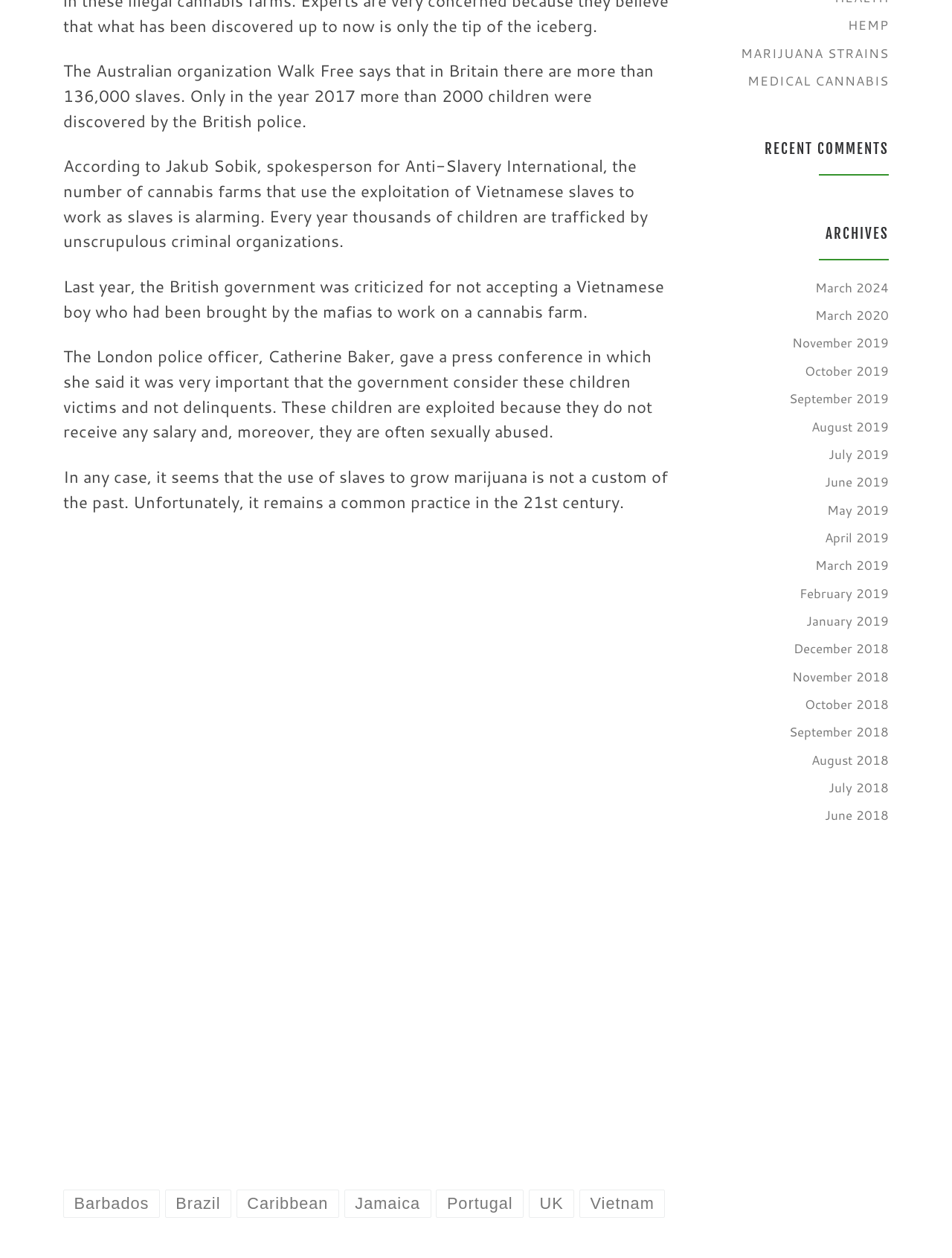Please provide the bounding box coordinates for the element that needs to be clicked to perform the instruction: "Click on WordTemplate.LineBreaksToParagraphs". The coordinates must consist of four float numbers between 0 and 1, formatted as [left, top, right, bottom].

None